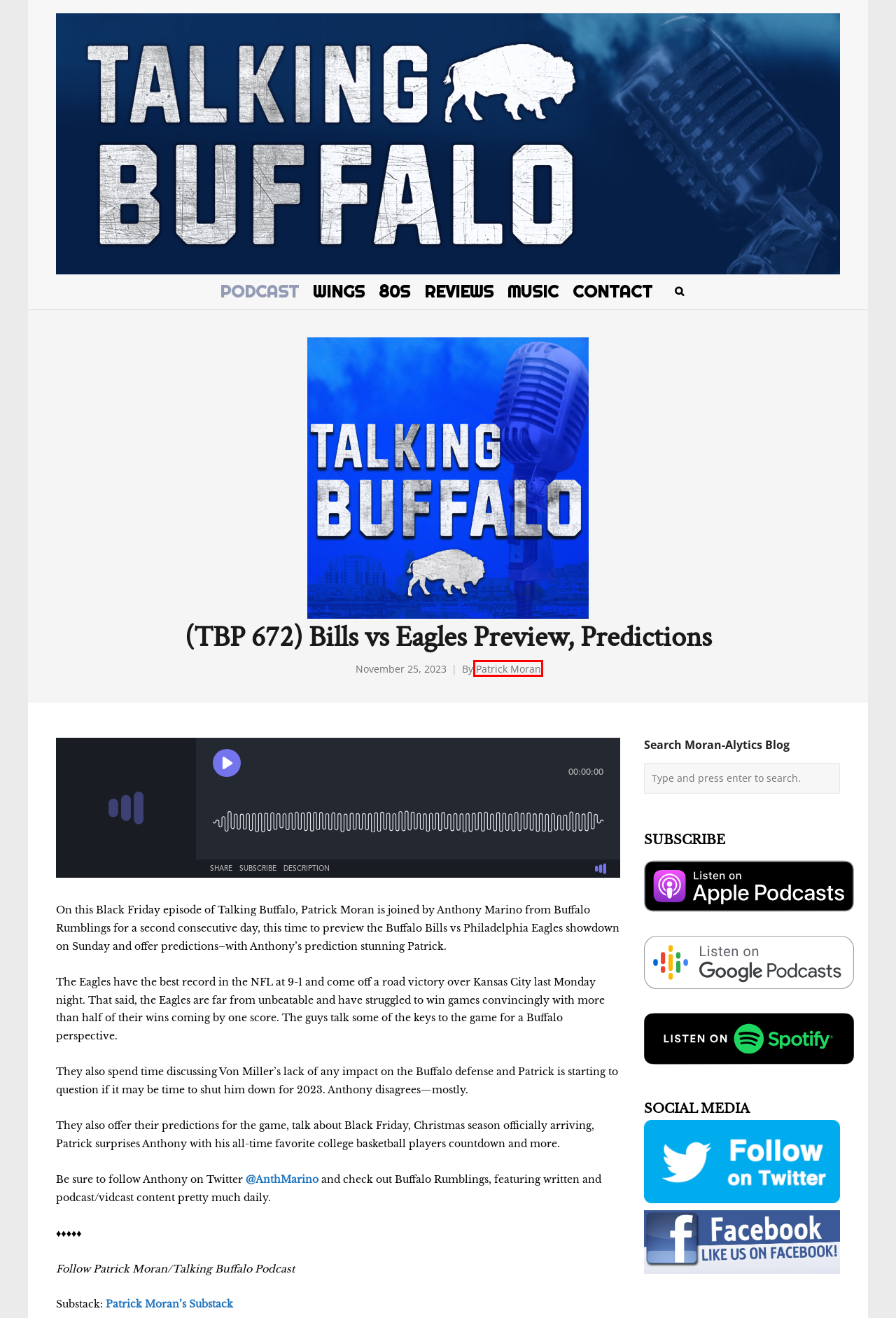Analyze the screenshot of a webpage with a red bounding box and select the webpage description that most accurately describes the new page resulting from clicking the element inside the red box. Here are the candidates:
A. Music | MoranAlytics.com
B. CONTACT | MoranAlytics.com
C. MoranAlytics.com | The Moran-Alytics Podcast
D. 80s | MoranAlytics.com
E. Podcast | MoranAlytics.com
F. Reviews | MoranAlytics.com
G. Wings | MoranAlytics.com
H. Patrick Moran | MoranAlytics.com

H